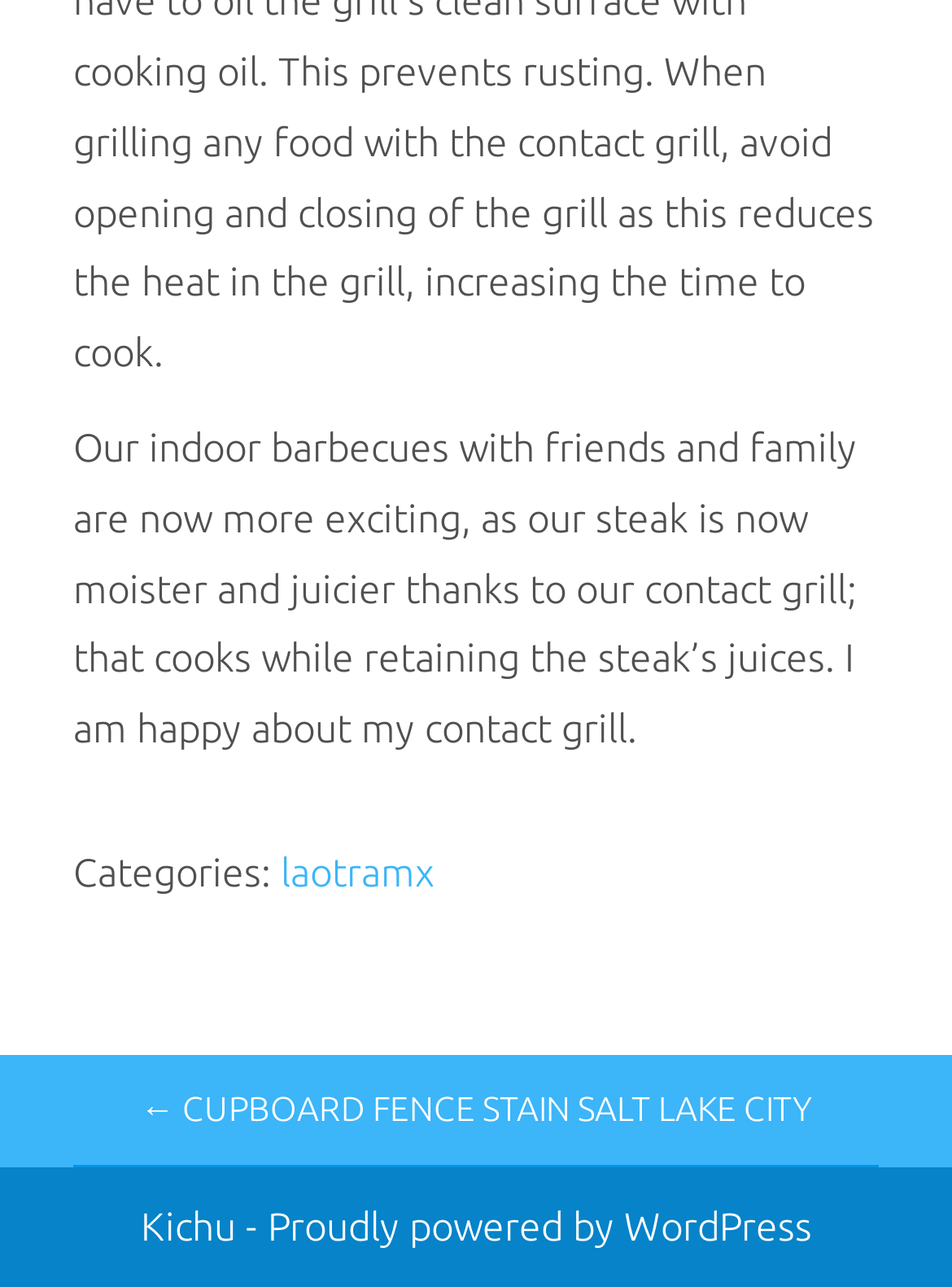Please reply to the following question using a single word or phrase: 
What is the topic of the text at the top?

indoor barbecues